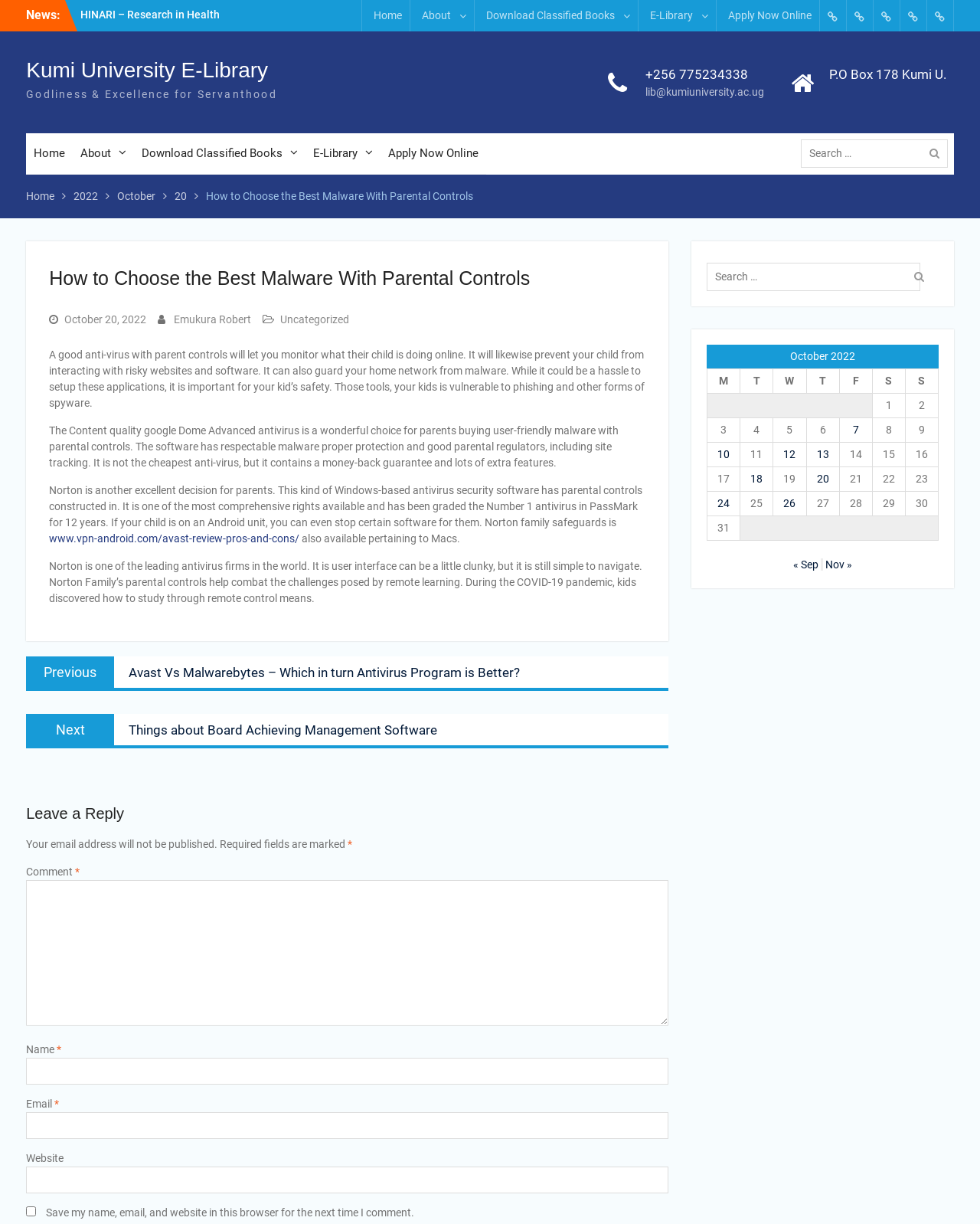Refer to the screenshot and give an in-depth answer to this question: What is the name of the university?

I found the answer by looking at the top-left corner of the webpage, where it says 'Kumi University E-Library'.